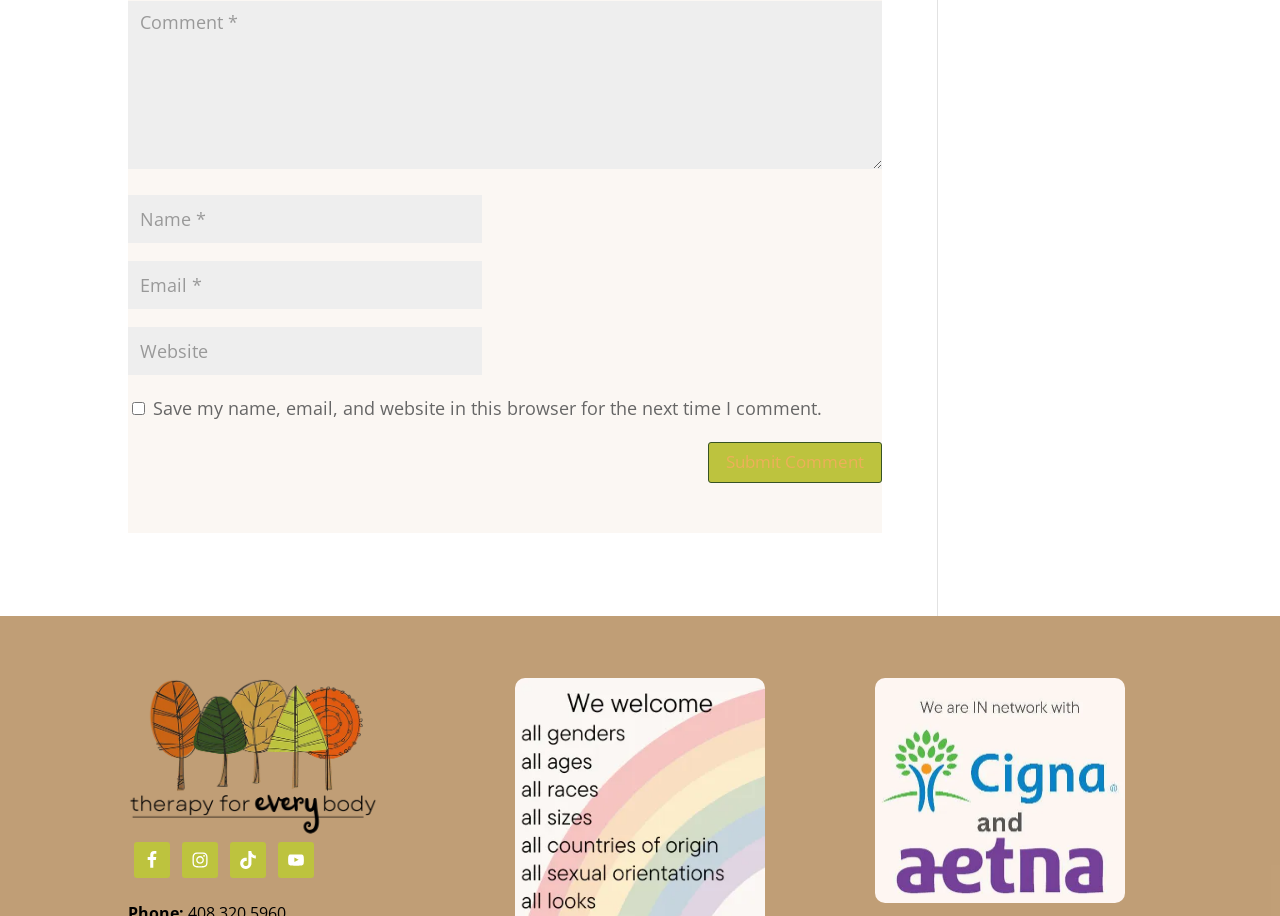Please give the bounding box coordinates of the area that should be clicked to fulfill the following instruction: "Submit the comment". The coordinates should be in the format of four float numbers from 0 to 1, i.e., [left, top, right, bottom].

[0.553, 0.483, 0.689, 0.527]